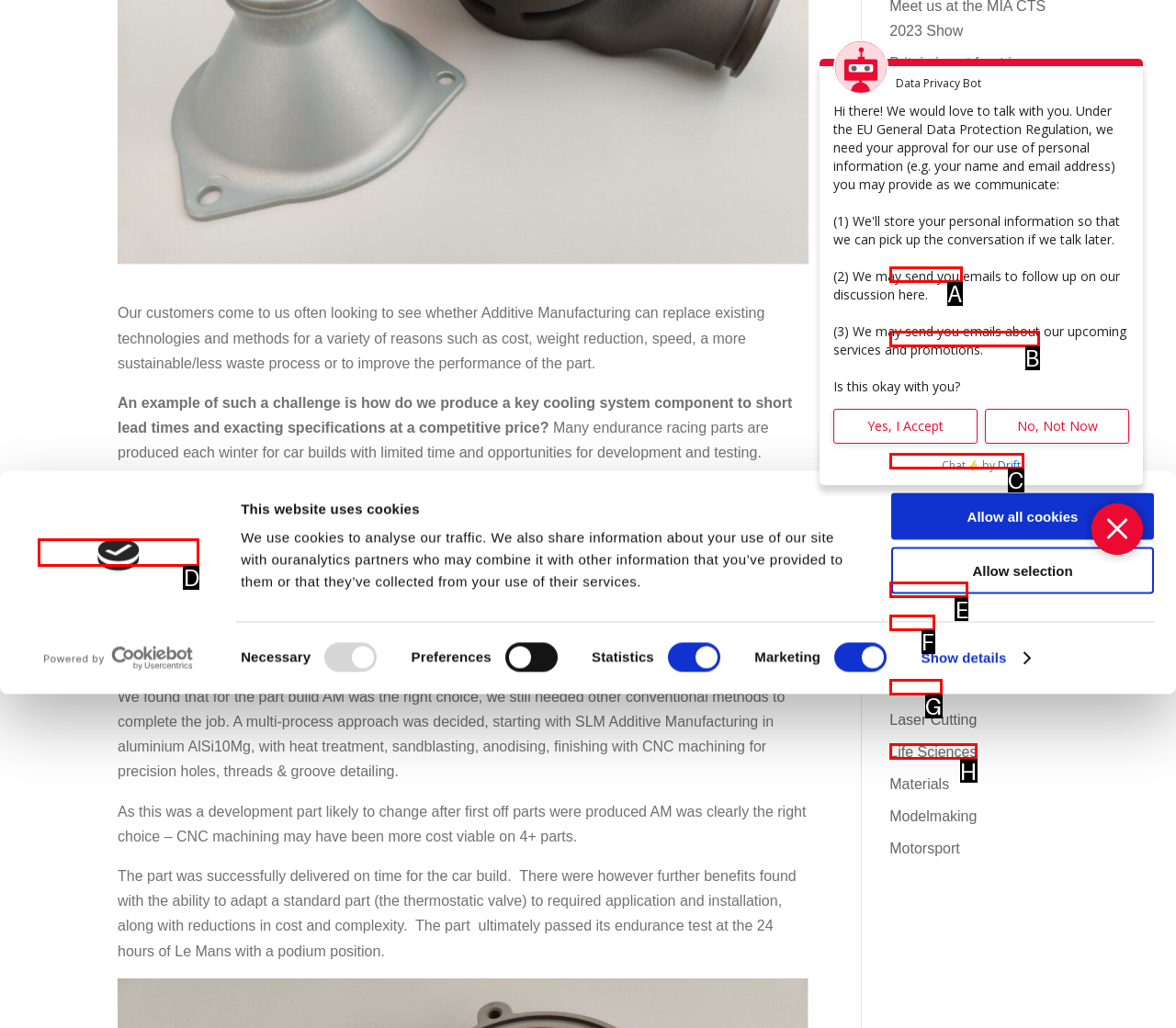Identify which HTML element aligns with the description: Powered by Cookiebot
Answer using the letter of the correct choice from the options available.

D